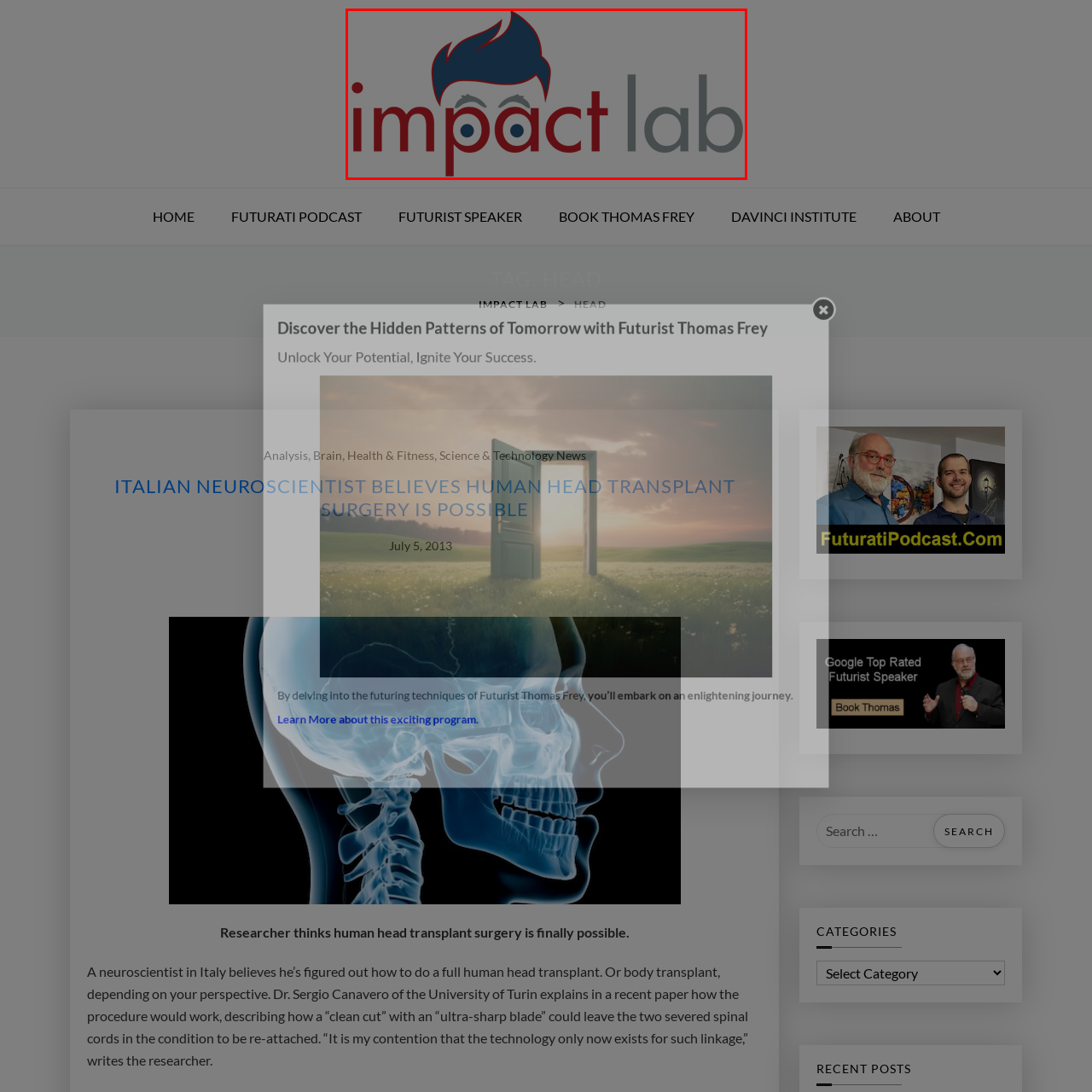What is the color of the word 'impact' in the logo?
Observe the section of the image outlined in red and answer concisely with a single word or phrase.

red